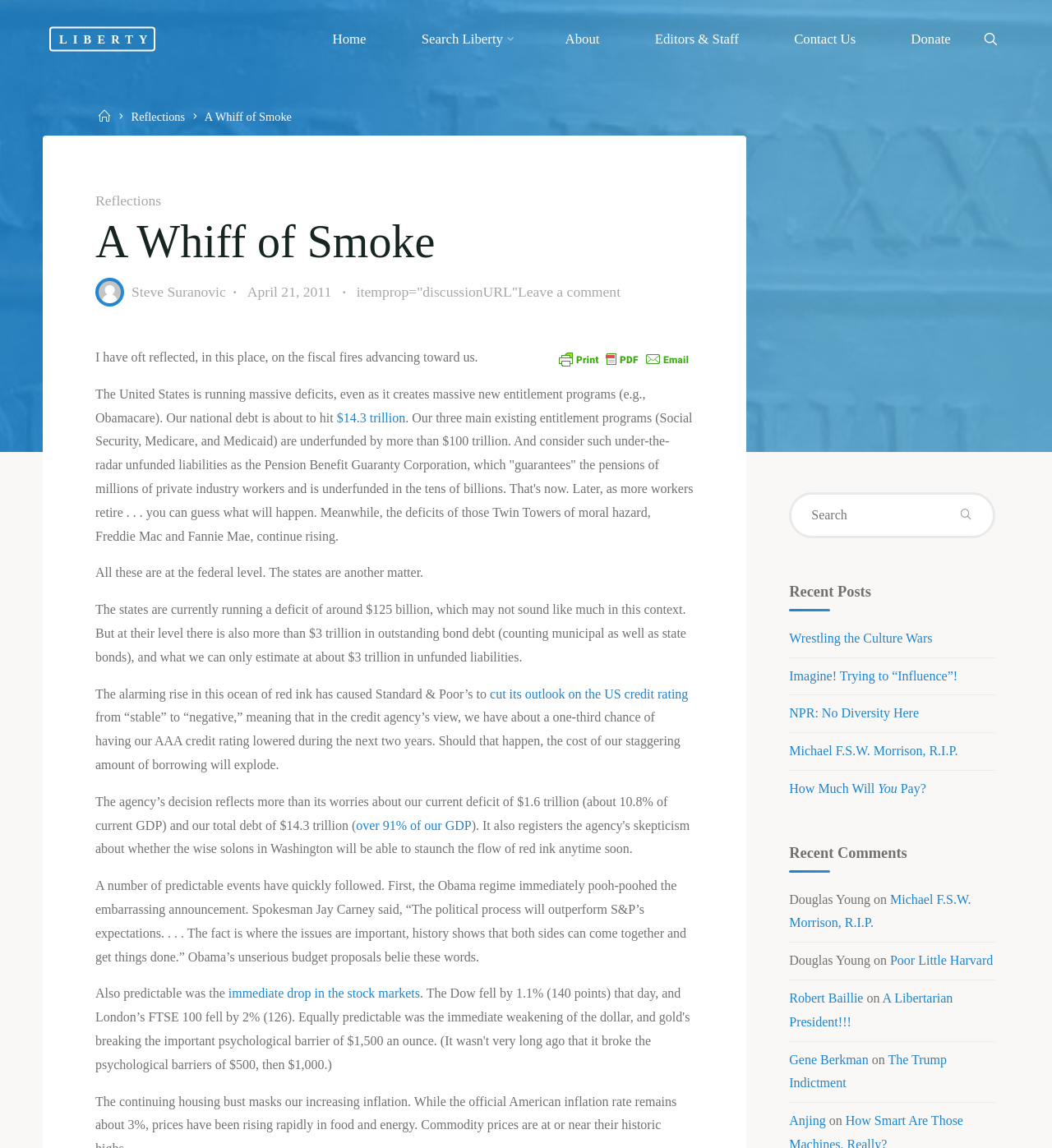Locate the bounding box for the described UI element: "The Trump Indictment". Ensure the coordinates are four float numbers between 0 and 1, formatted as [left, top, right, bottom].

[0.75, 0.917, 0.9, 0.949]